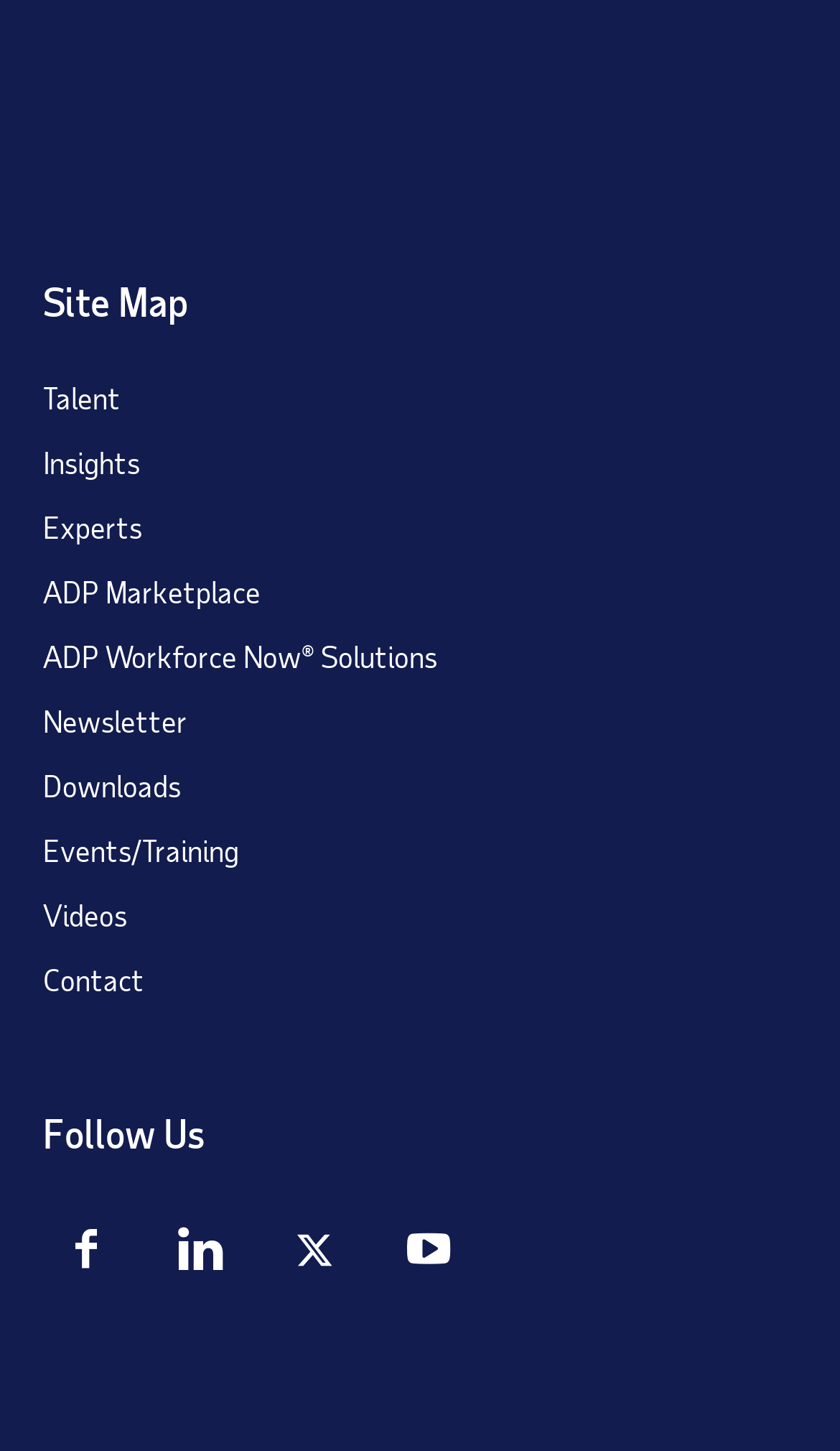What is the section title above the social media links?
Based on the image, answer the question with as much detail as possible.

The section title above the social media links is 'Follow Us' which is a heading element located at the bottom of the webpage.